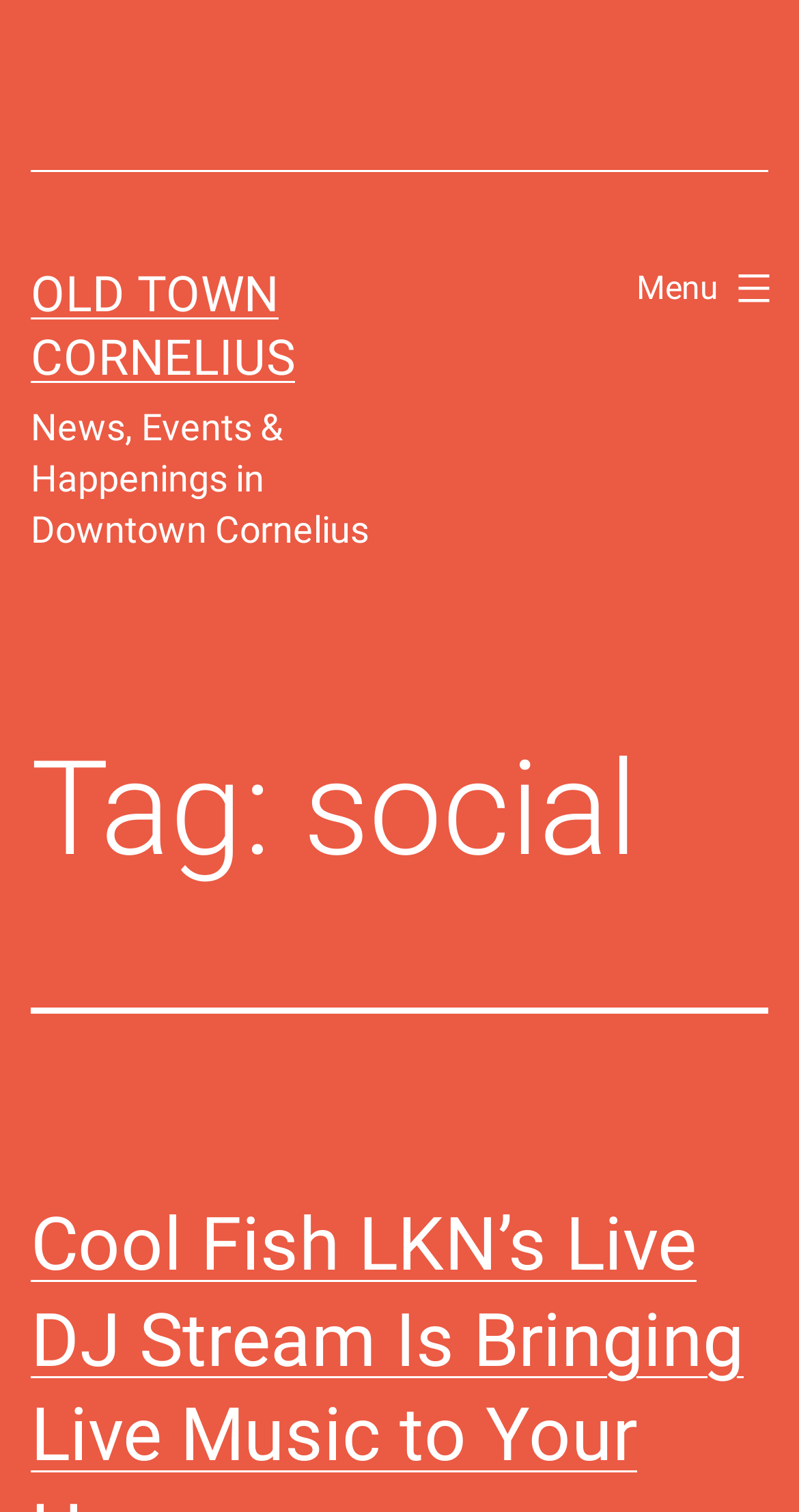Find the bounding box coordinates of the UI element according to this description: "Old Town Cornelius".

[0.038, 0.175, 0.369, 0.256]